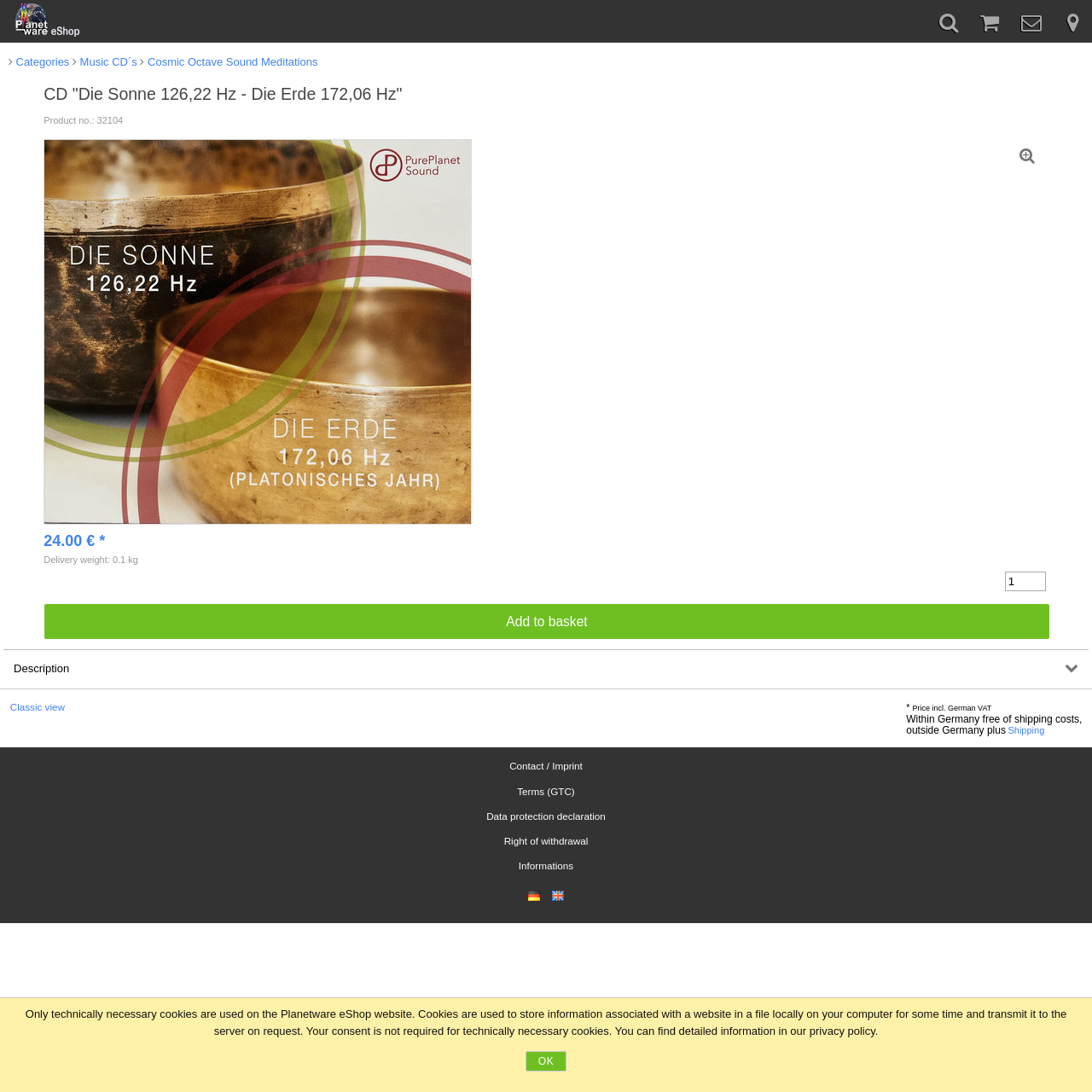Given the description "alt="United Kingdom (English)"", determine the bounding box of the corresponding UI element.

[0.5, 0.821, 0.522, 0.833]